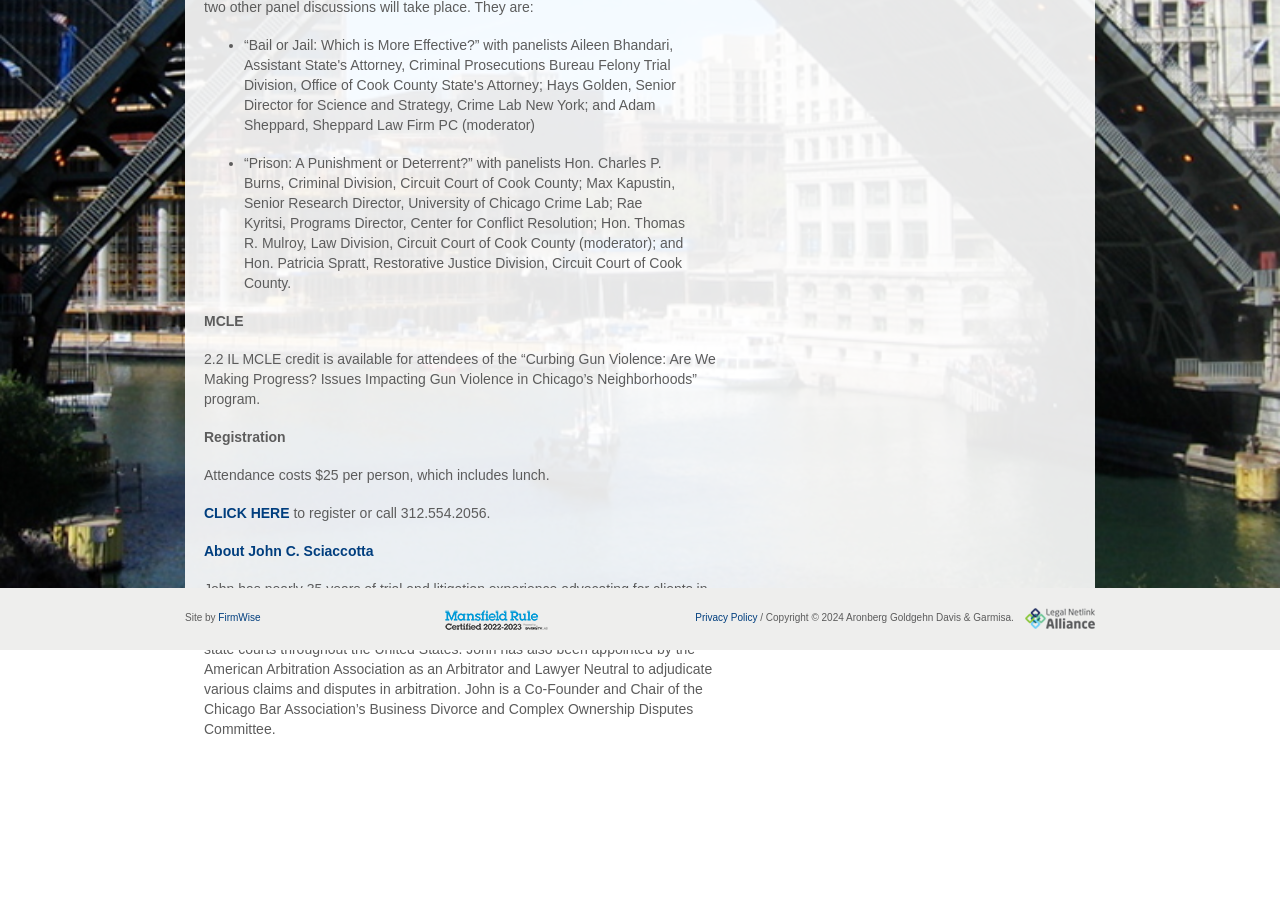Bounding box coordinates are specified in the format (top-left x, top-left y, bottom-right x, bottom-right y). All values are floating point numbers bounded between 0 and 1. Please provide the bounding box coordinate of the region this sentence describes: Use of Cookies

None